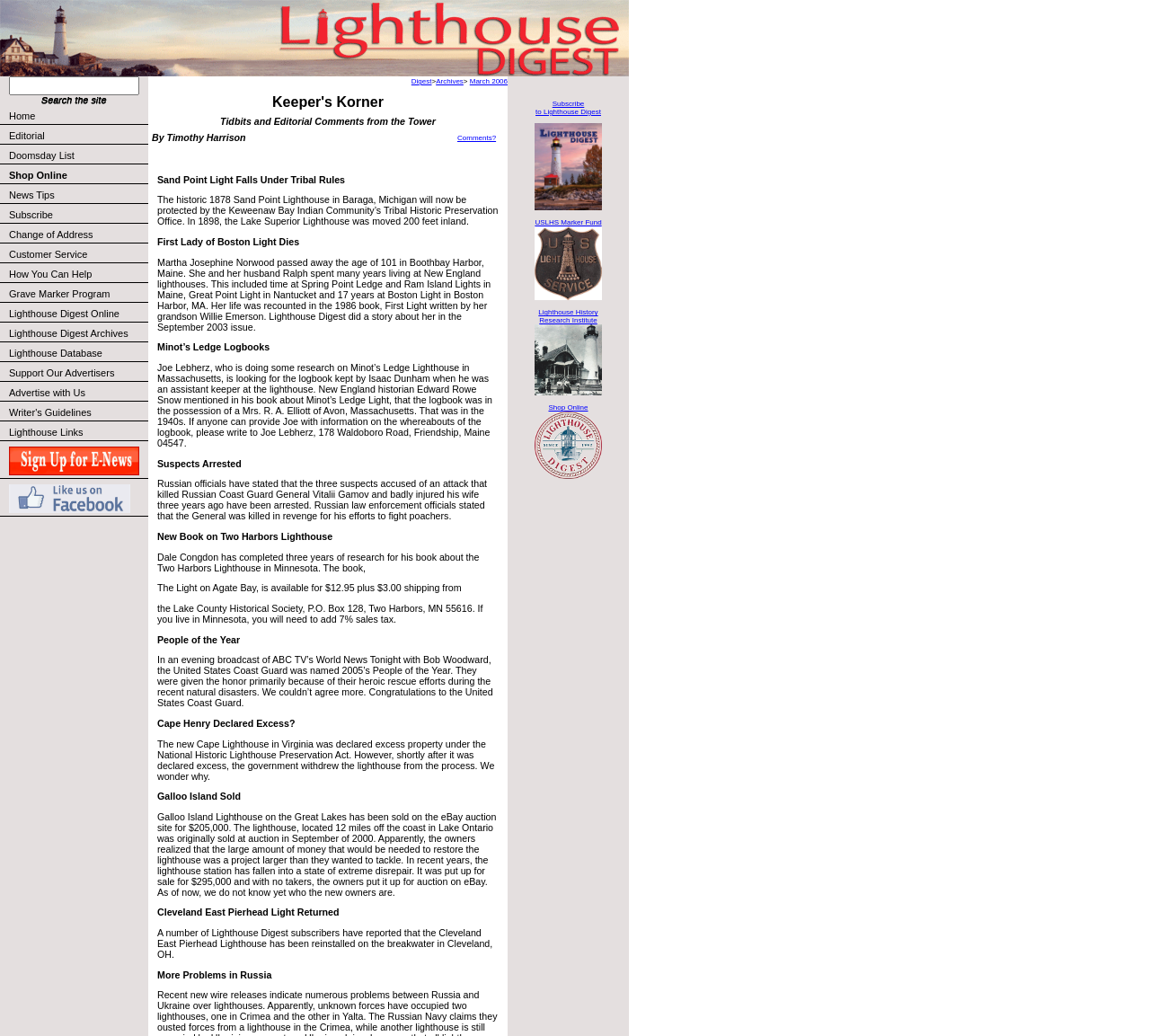Answer the question below with a single word or a brief phrase: 
What is the text on the search button?

Search